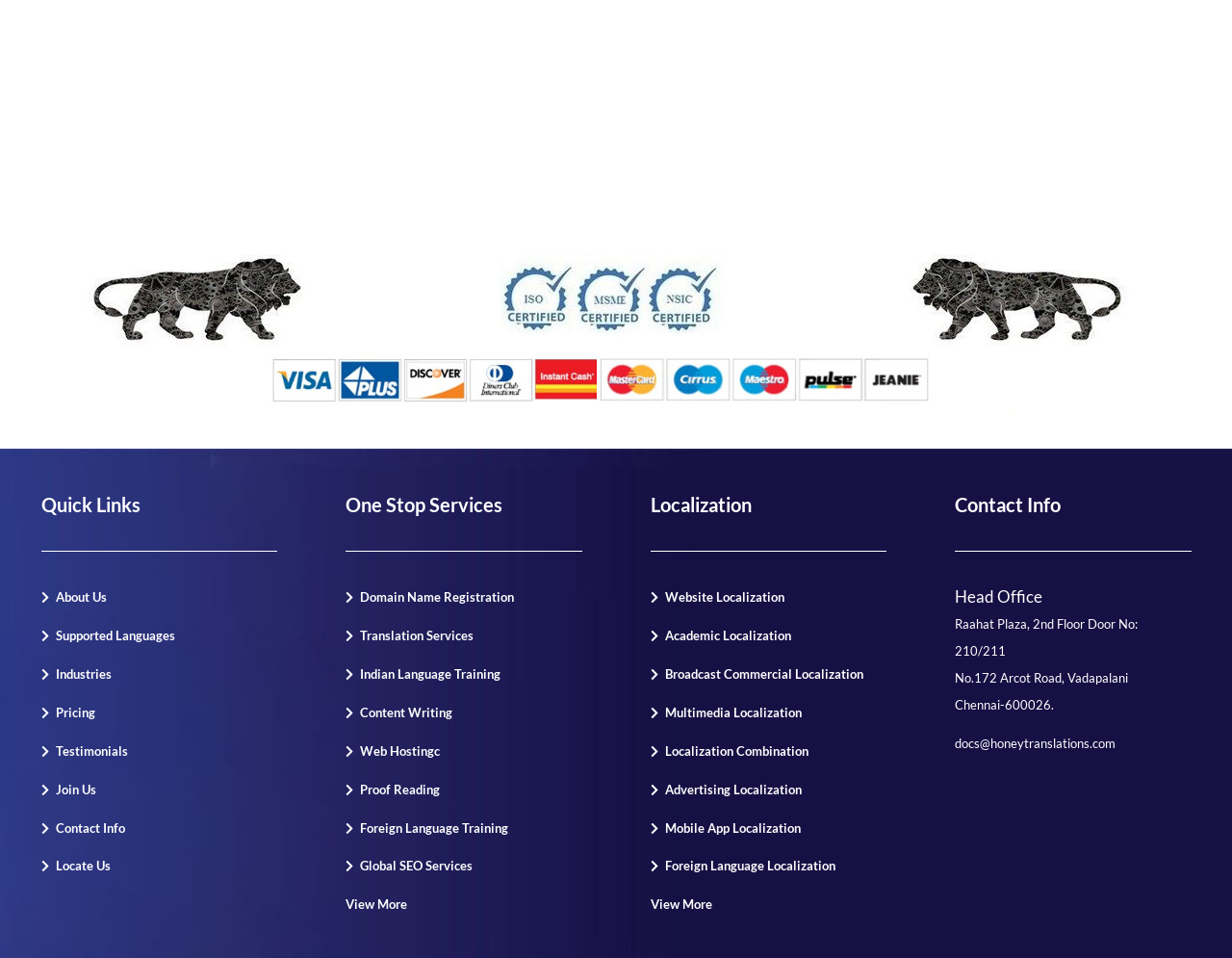Please find the bounding box coordinates of the element that needs to be clicked to perform the following instruction: "Get translation services". The bounding box coordinates should be four float numbers between 0 and 1, represented as [left, top, right, bottom].

[0.292, 0.655, 0.384, 0.671]